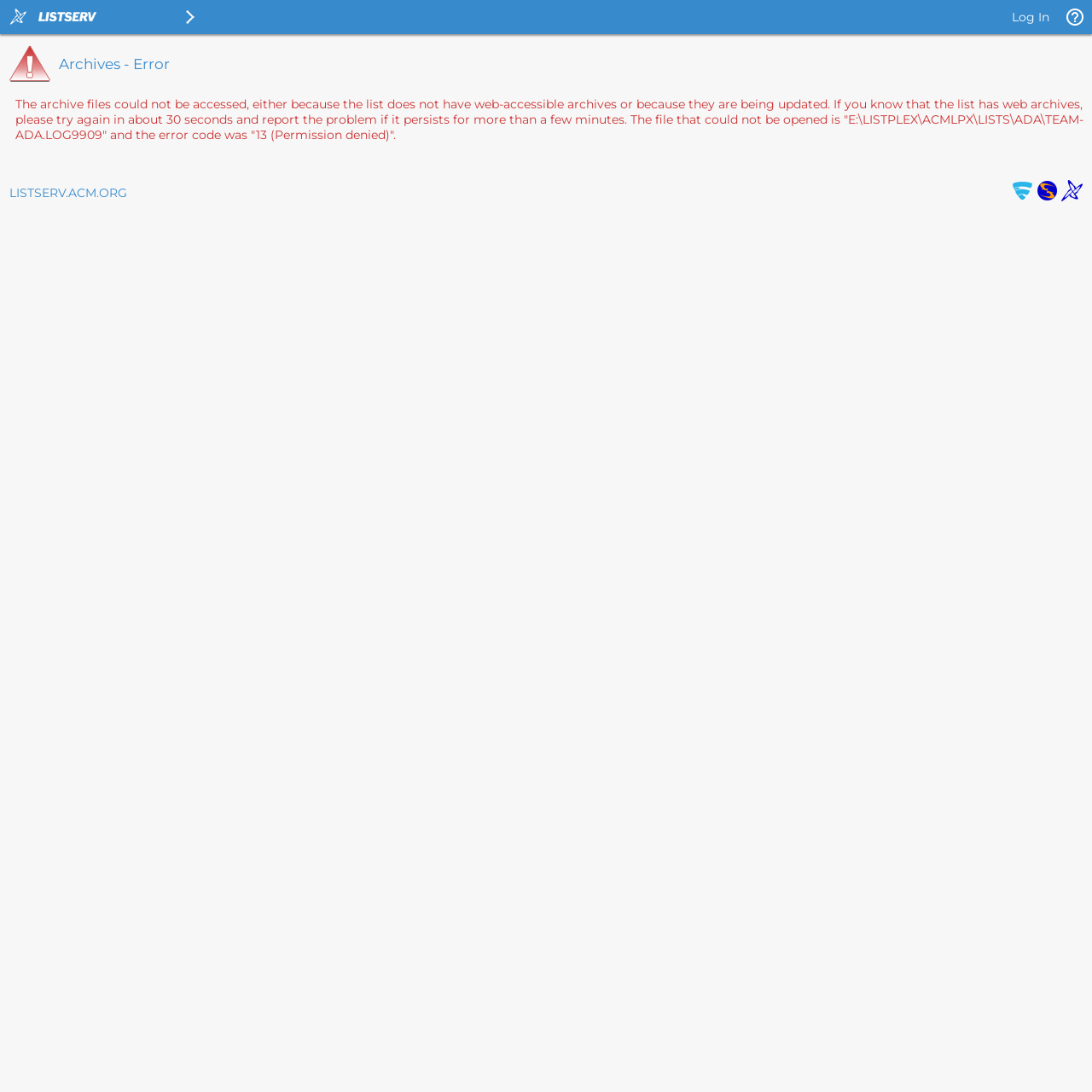What is the organization hosting the list?
Using the image, give a concise answer in the form of a single word or short phrase.

ACM